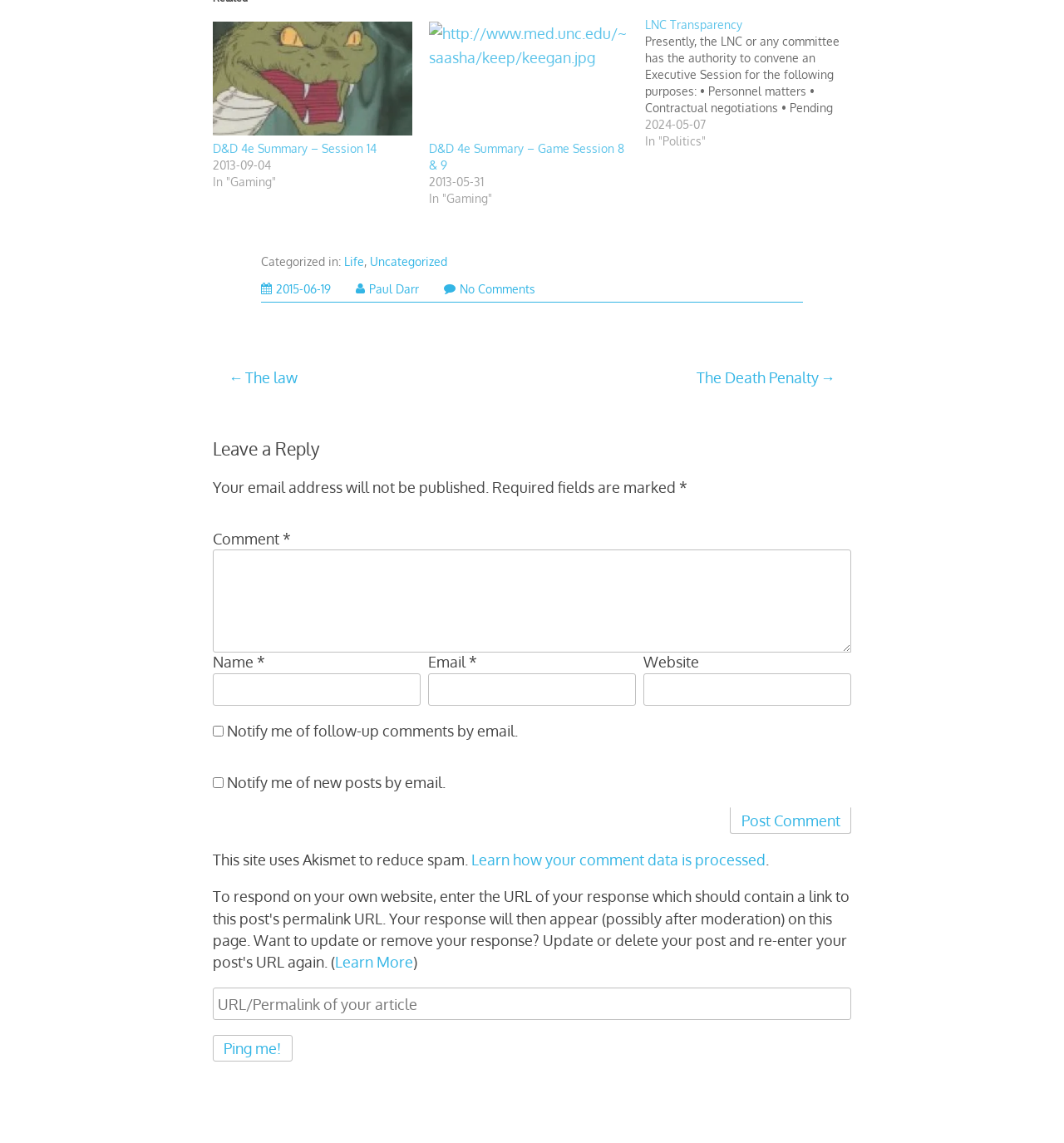Identify the bounding box coordinates of the specific part of the webpage to click to complete this instruction: "Click the link to view LNC Transparency".

[0.606, 0.015, 0.698, 0.027]